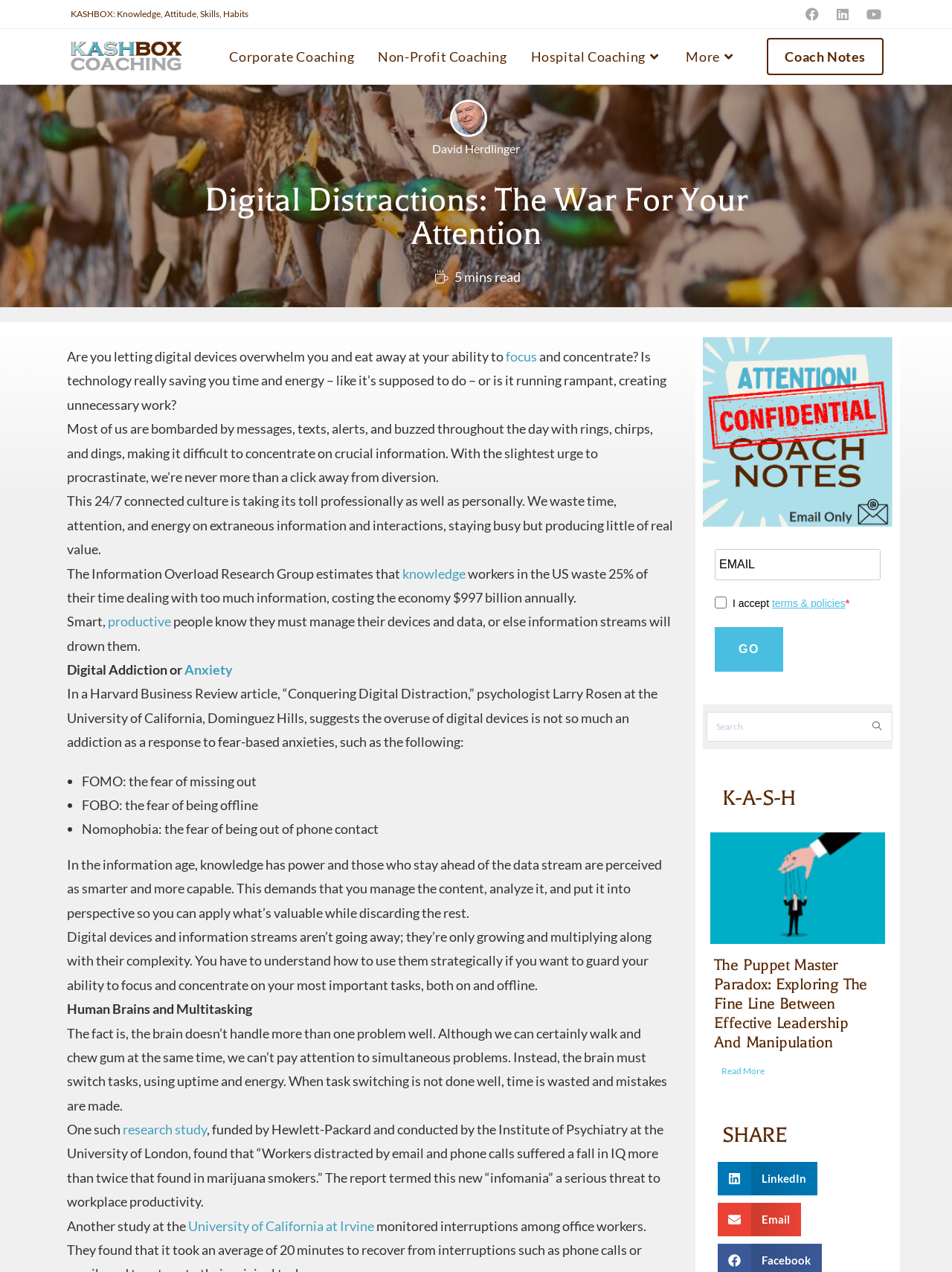Please give a succinct answer using a single word or phrase:
What is the name of the coaching service?

KASHBOX Coaching